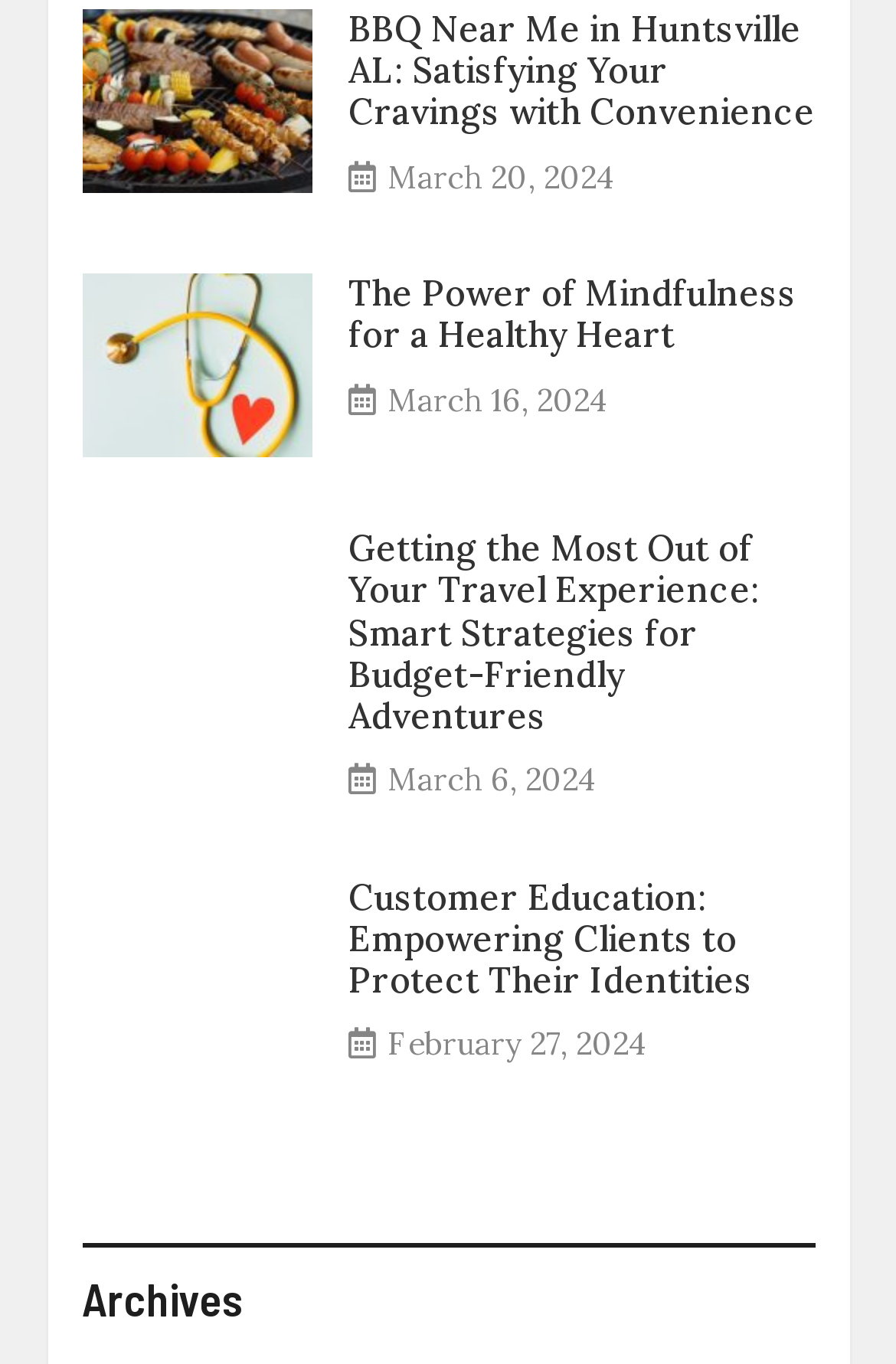What is the title of the second article? Based on the screenshot, please respond with a single word or phrase.

The Power of Mindfulness for a Healthy Heart